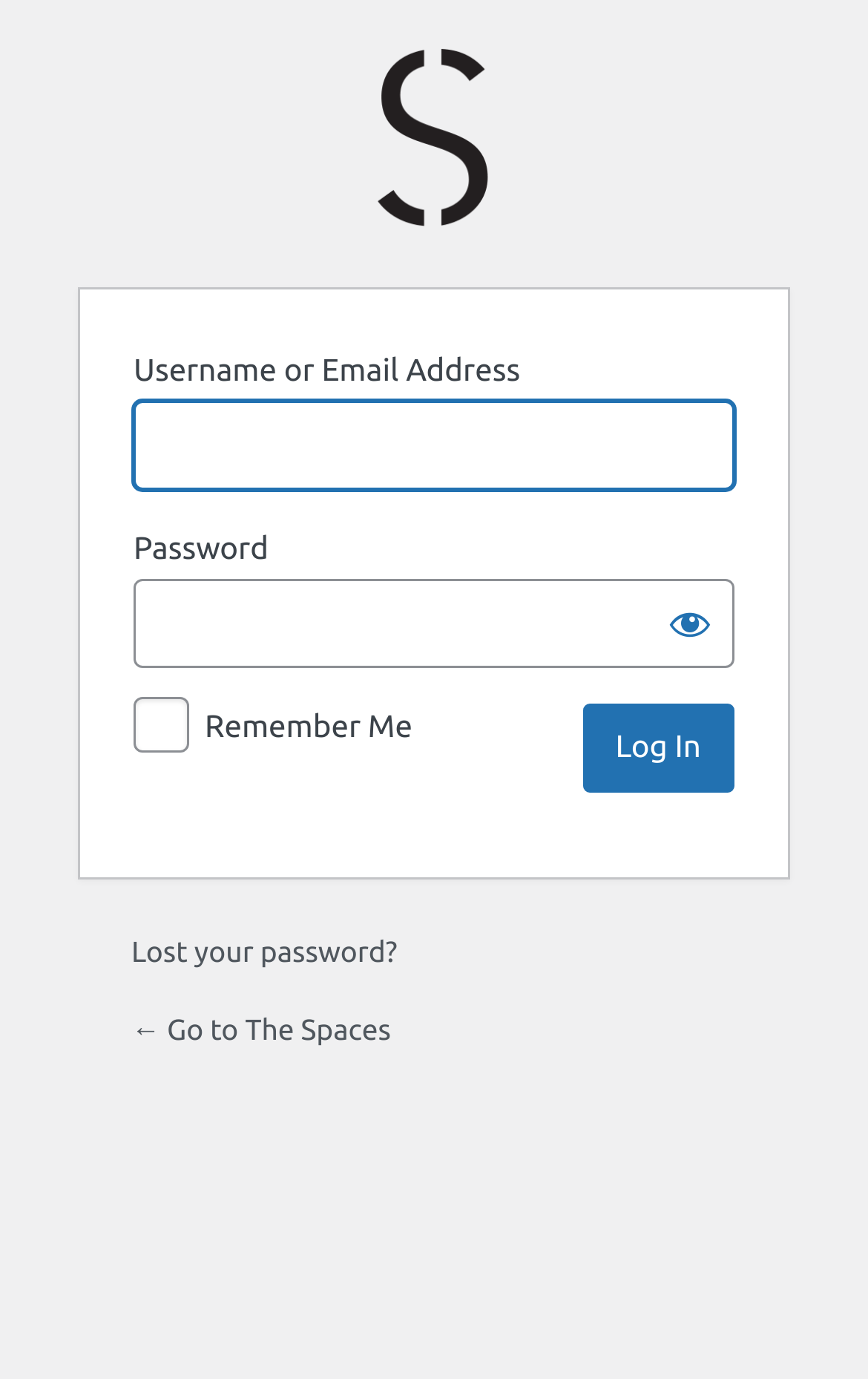Could you highlight the region that needs to be clicked to execute the instruction: "Log in"?

[0.671, 0.509, 0.846, 0.574]